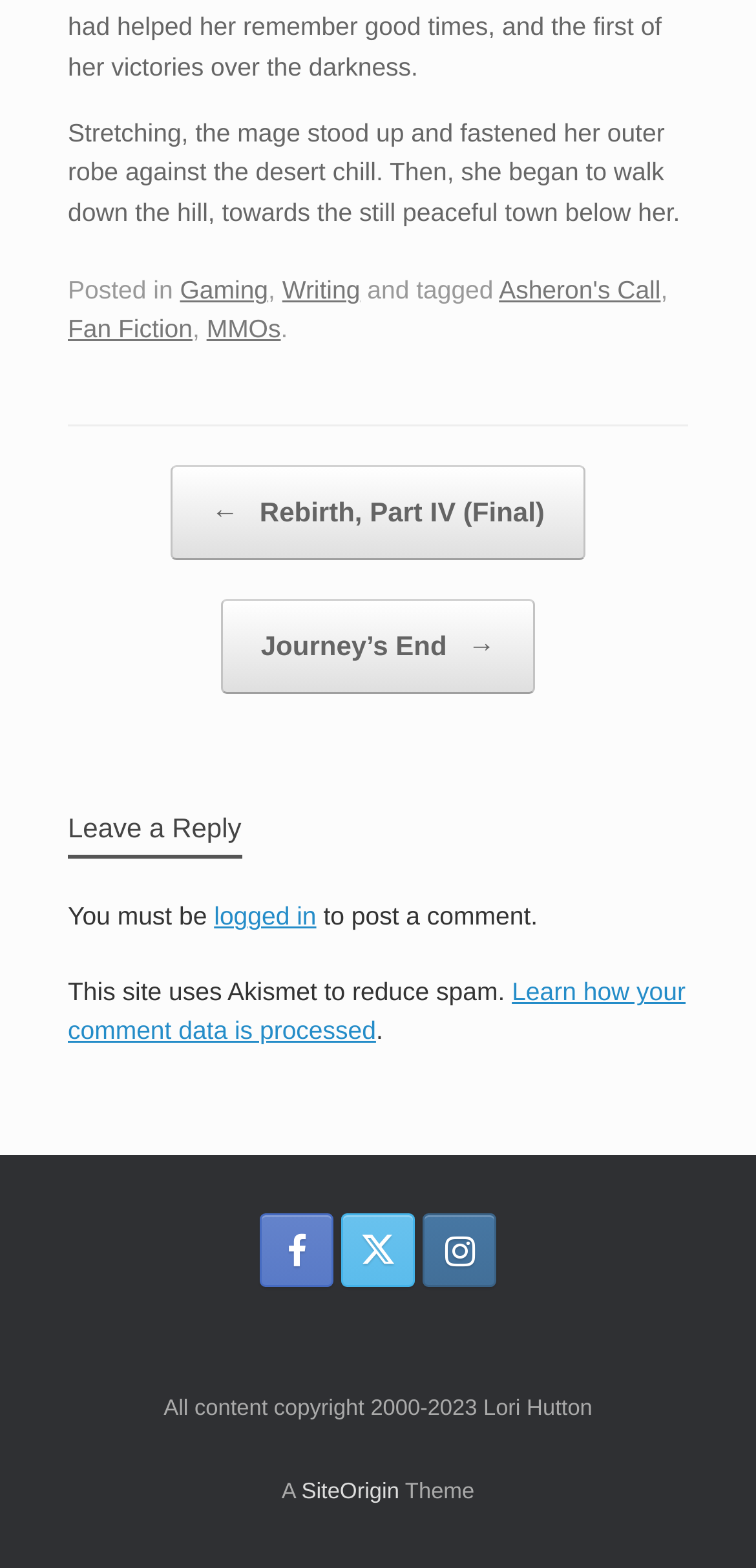Identify the bounding box coordinates of the clickable region necessary to fulfill the following instruction: "Visit the 'SiteOrigin' website". The bounding box coordinates should be four float numbers between 0 and 1, i.e., [left, top, right, bottom].

[0.399, 0.944, 0.528, 0.959]